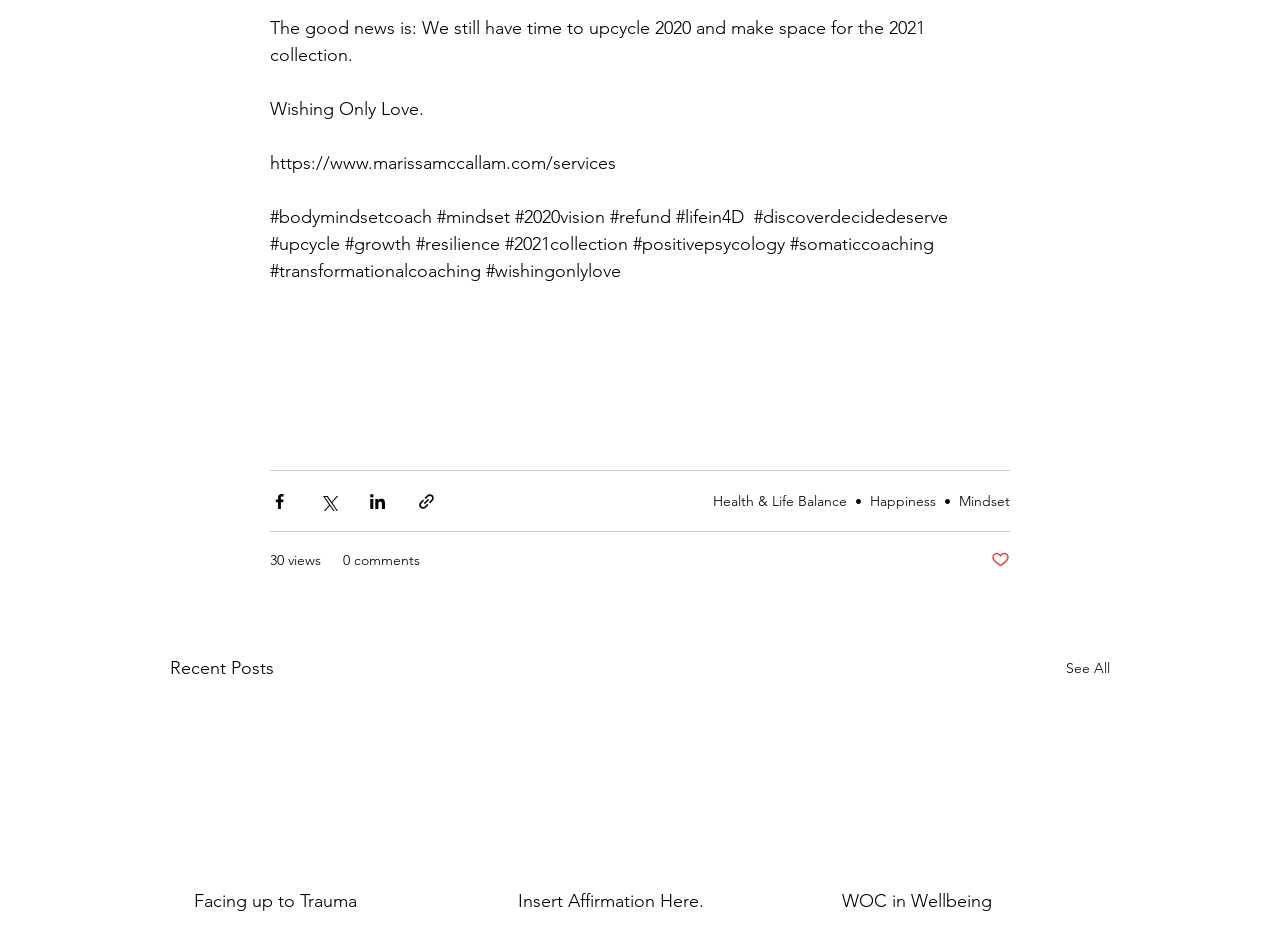Specify the bounding box coordinates of the area that needs to be clicked to achieve the following instruction: "Read the 'Facing up to Trauma' post".

[0.152, 0.935, 0.341, 0.958]